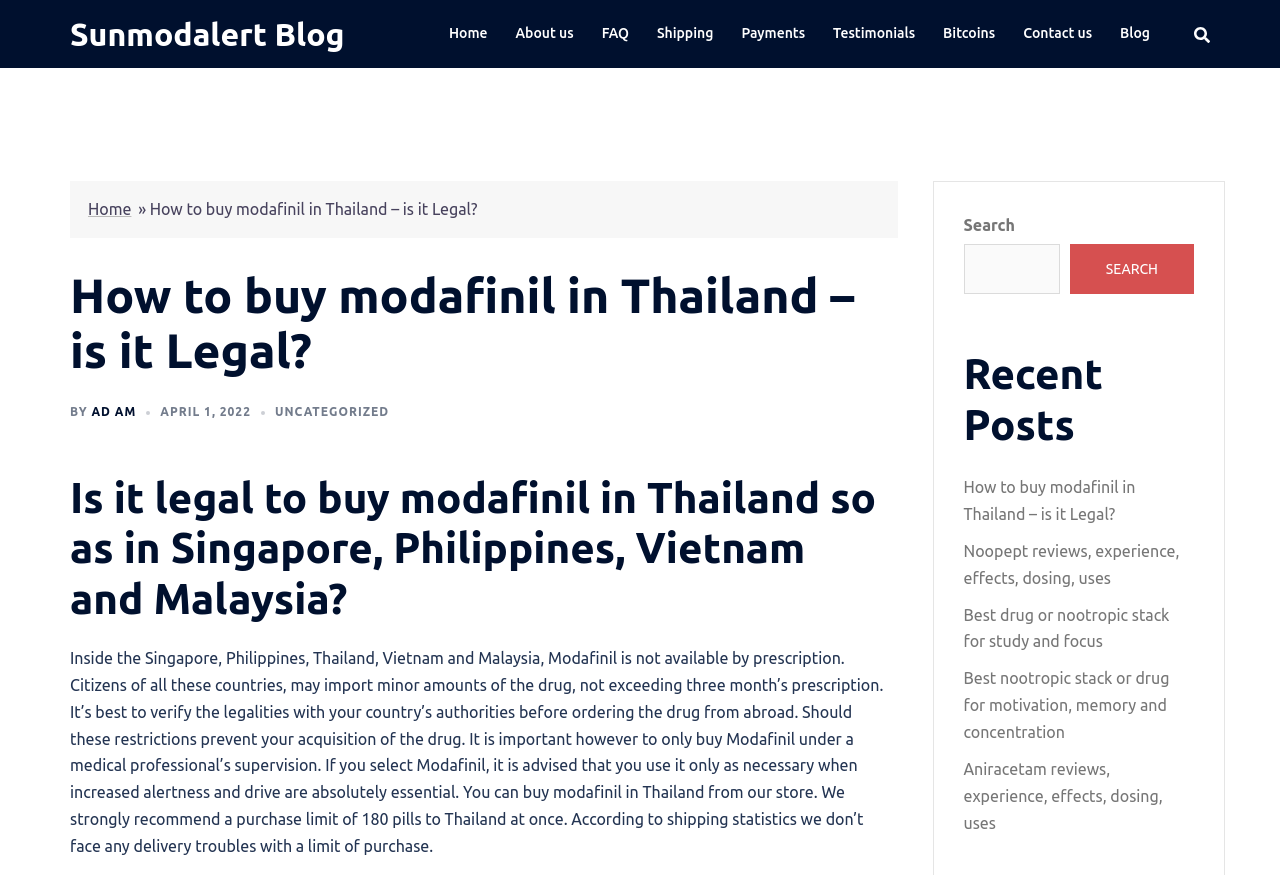Please locate the bounding box coordinates of the element that needs to be clicked to achieve the following instruction: "Search for something". The coordinates should be four float numbers between 0 and 1, i.e., [left, top, right, bottom].

[0.836, 0.279, 0.933, 0.336]